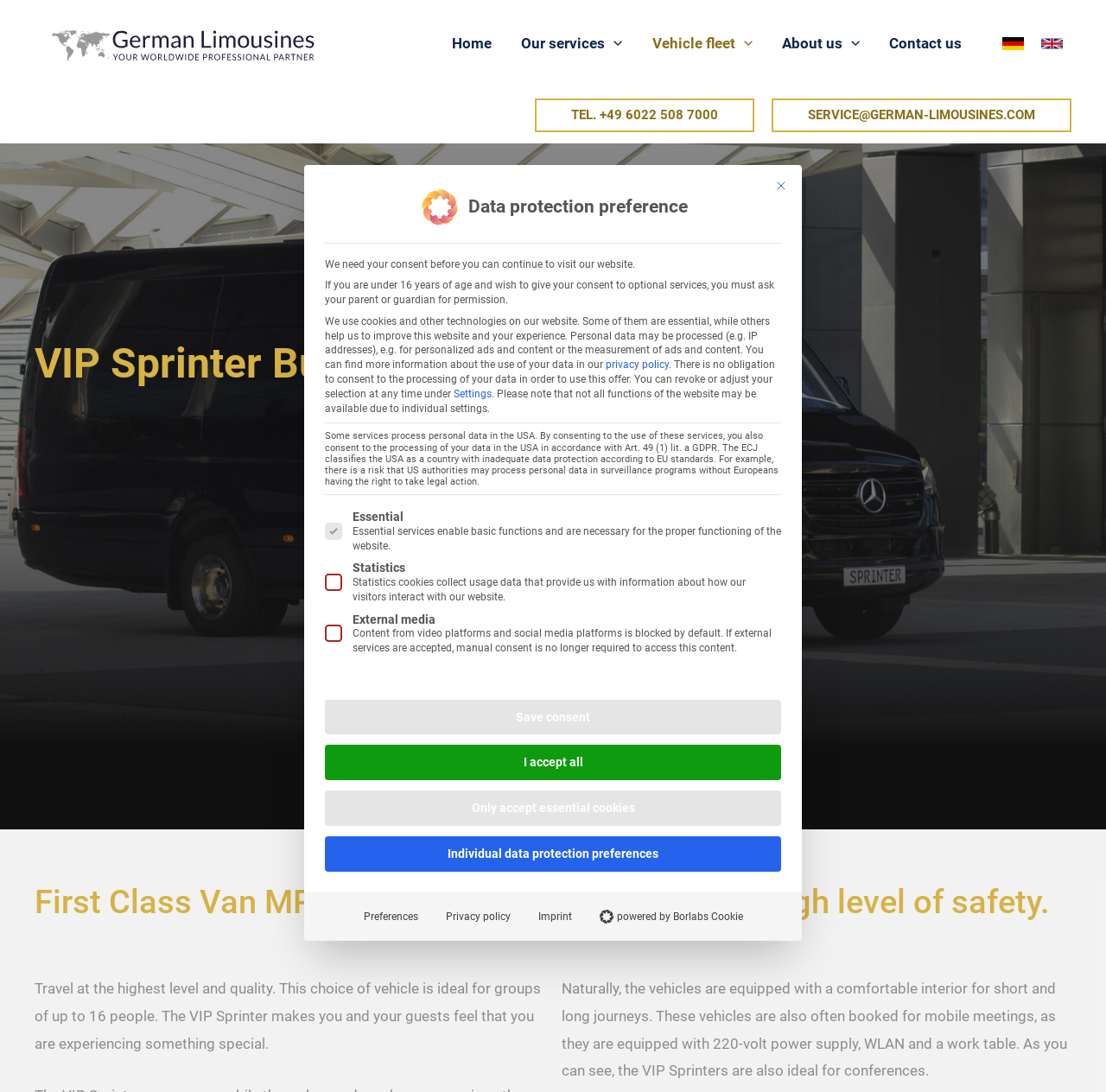Locate the bounding box coordinates of the clickable region necessary to complete the following instruction: "Click the 'Close' button". Provide the coordinates in the format of four float numbers between 0 and 1, i.e., [left, top, right, bottom].

[0.694, 0.157, 0.719, 0.182]